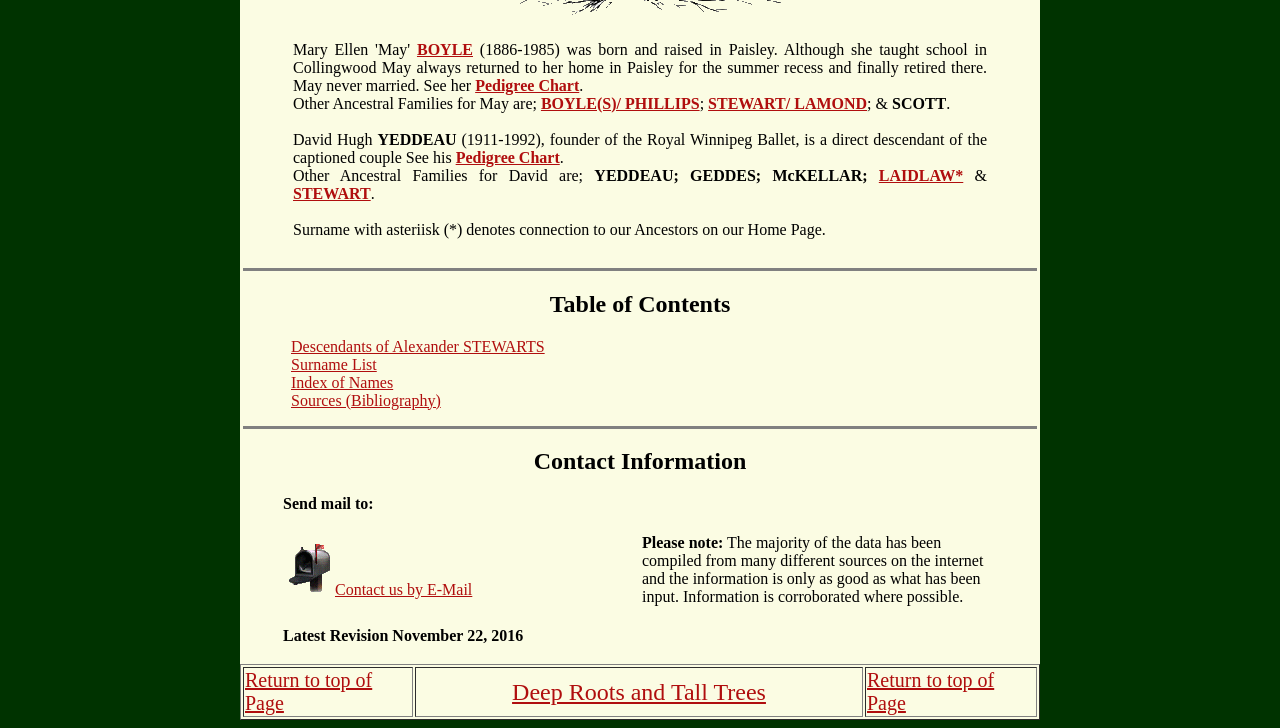Provide the bounding box coordinates of the HTML element described by the text: "Message us". The coordinates should be in the format [left, top, right, bottom] with values between 0 and 1.

None